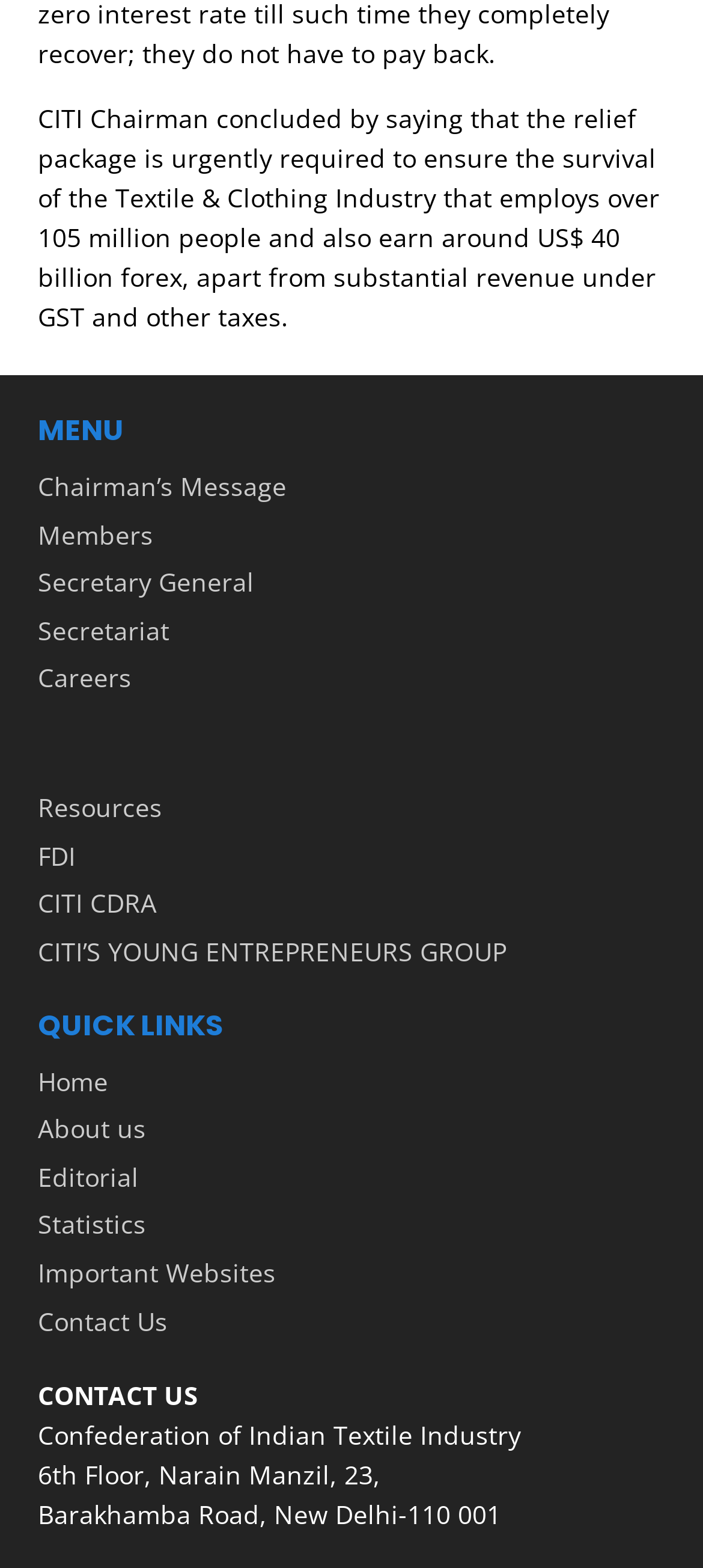Determine the bounding box coordinates of the target area to click to execute the following instruction: "View Careers."

[0.054, 0.421, 0.187, 0.443]